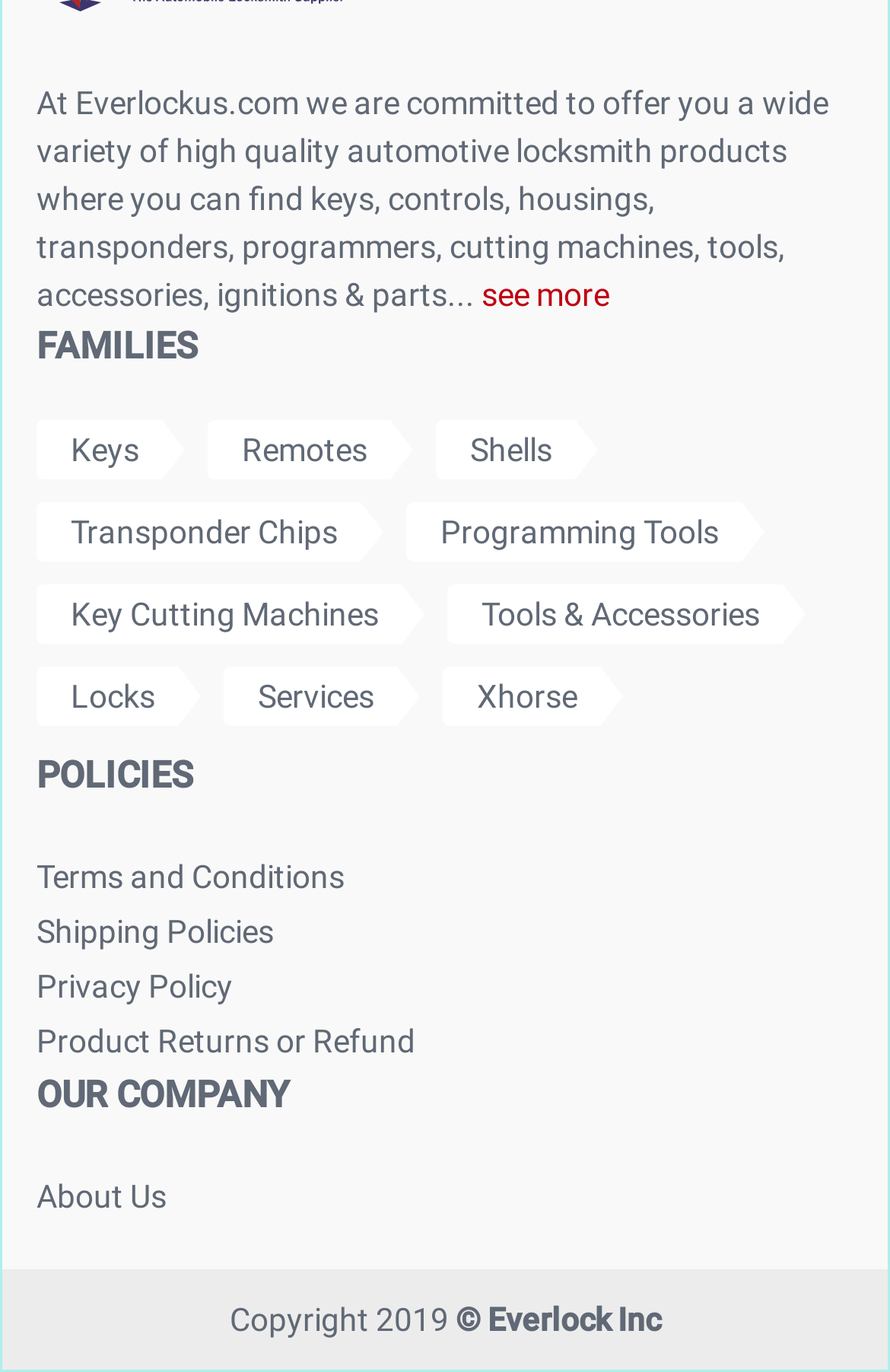Provide your answer to the question using just one word or phrase: What is the main category of products offered by Everlockus.com?

Automotive locksmith products